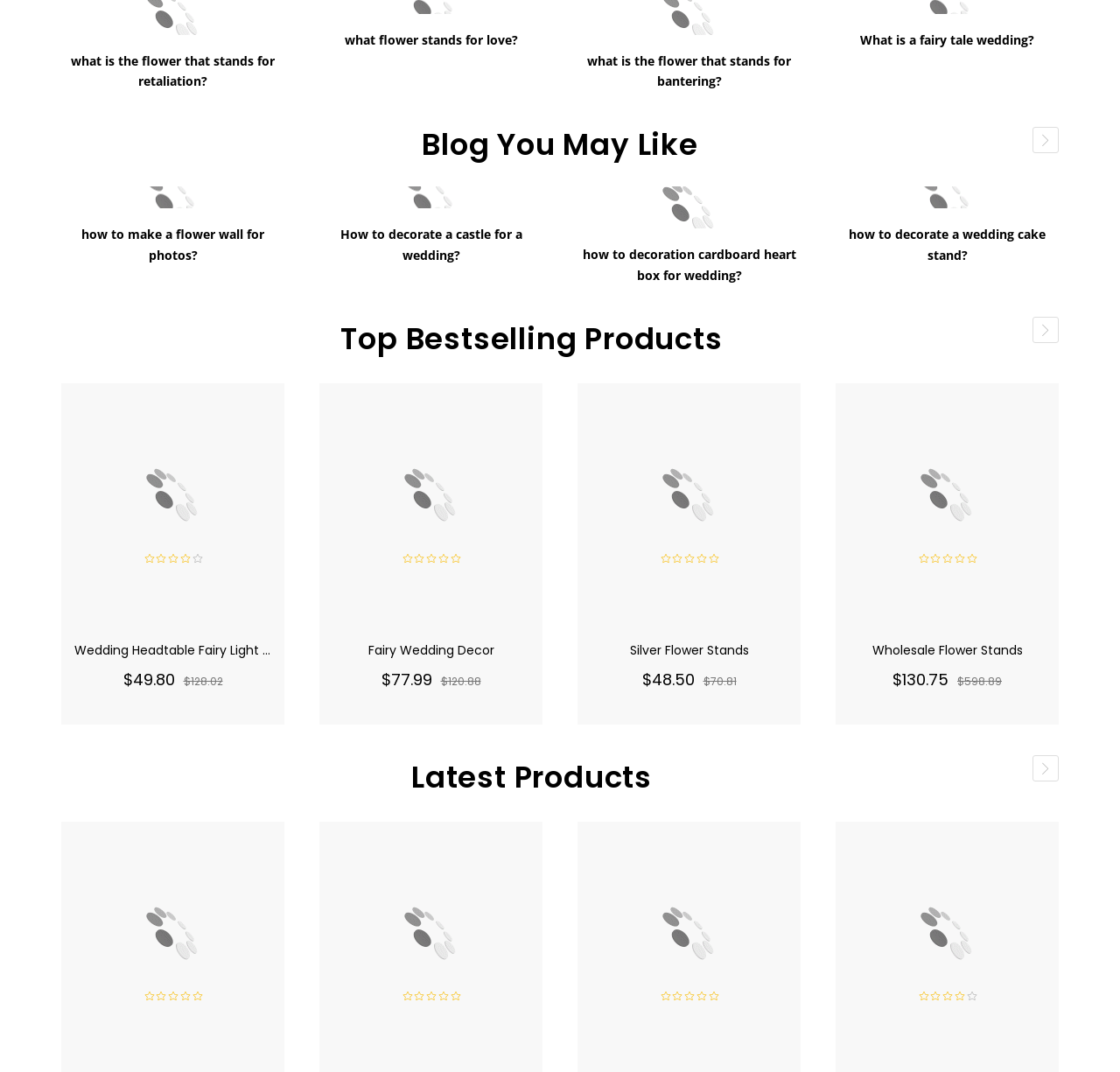Please identify the bounding box coordinates of the clickable area that will fulfill the following instruction: "Explore the Fairy Wedding Decor product". The coordinates should be in the format of four float numbers between 0 and 1, i.e., [left, top, right, bottom].

[0.316, 0.39, 0.453, 0.533]